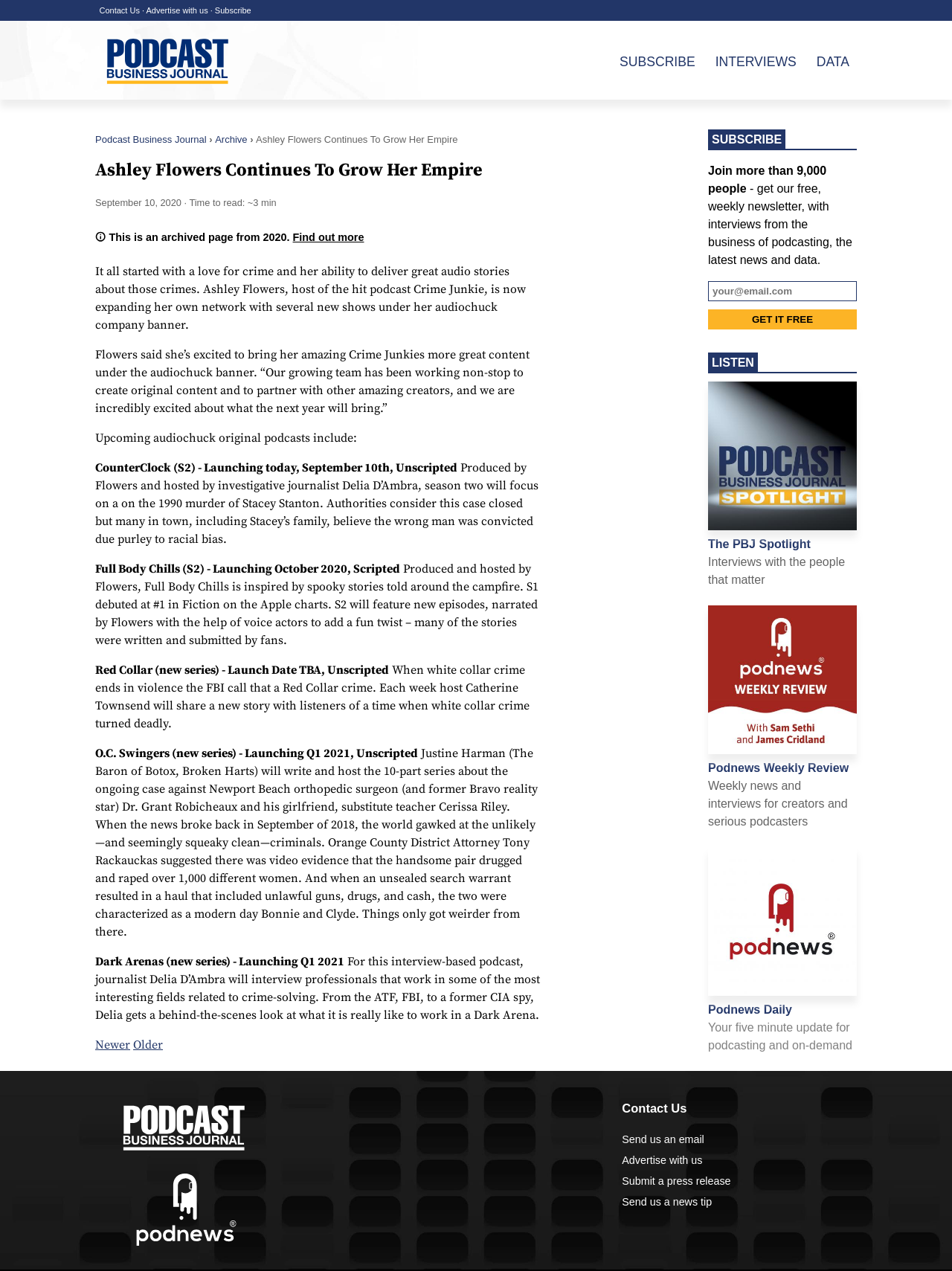Provide a brief response to the question below using one word or phrase:
What is the name of the podcast hosted by investigative journalist Delia D'Ambra?

CounterClock